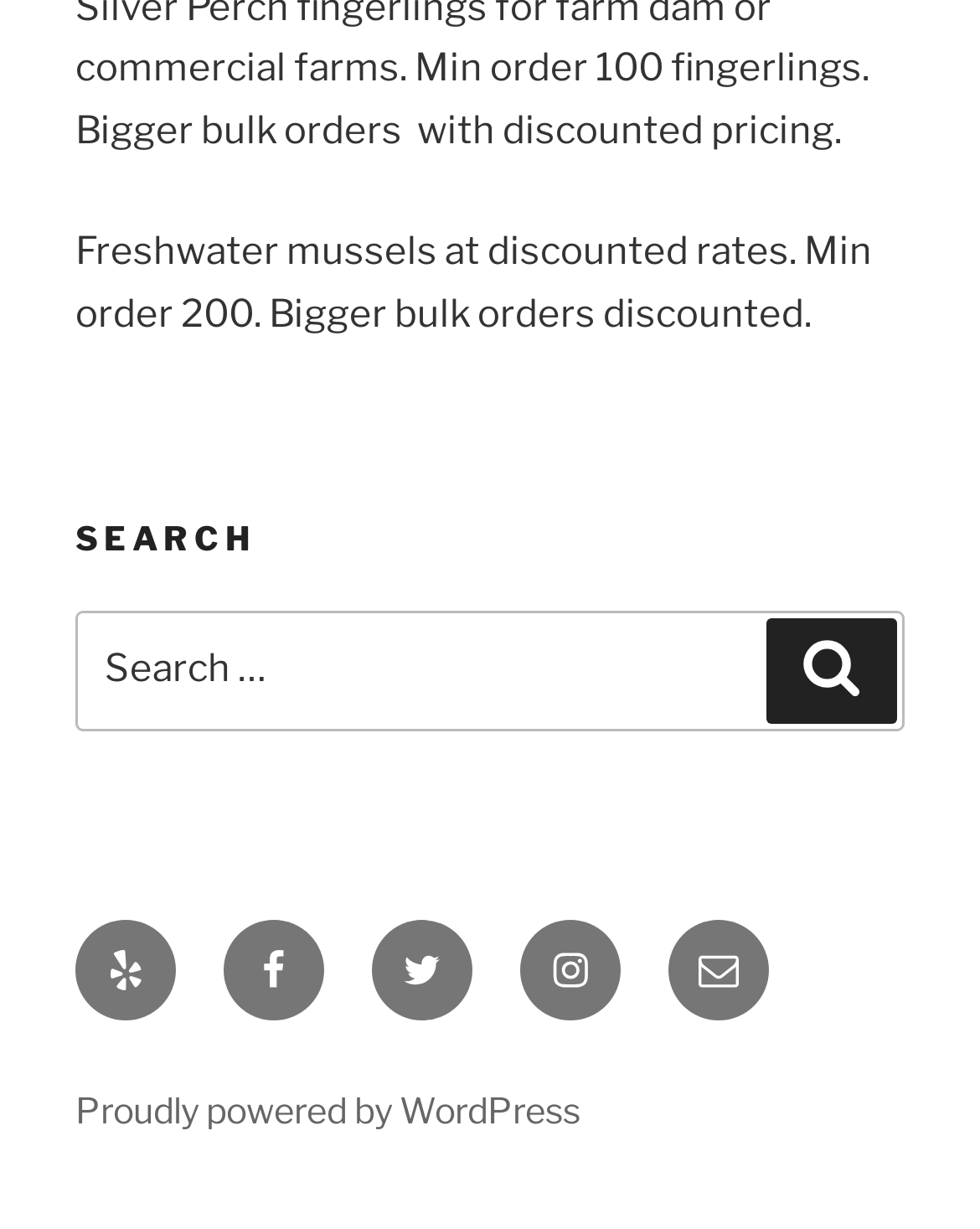Provide a brief response to the question below using one word or phrase:
What is the purpose of the search box?

Search for products